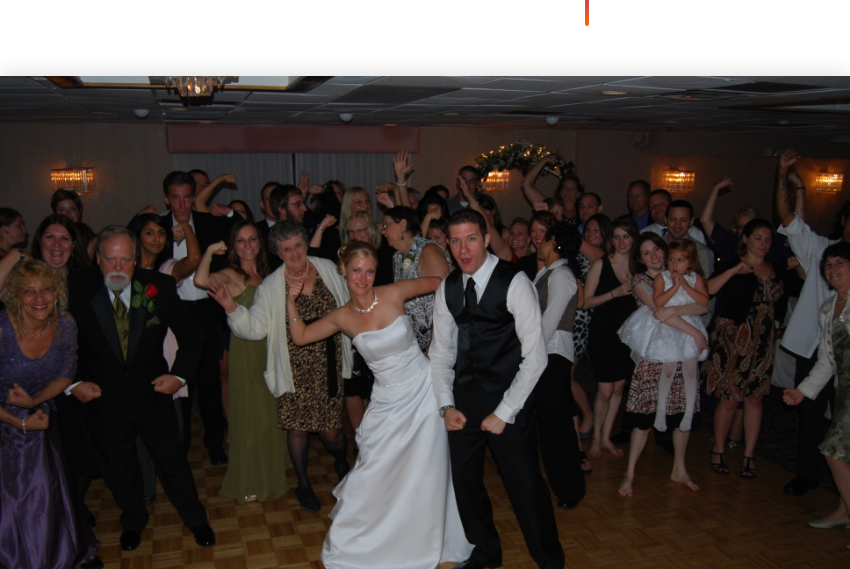Convey a detailed narrative of what is depicted in the image.

The image captures a lively wedding celebration, showcasing a diverse group of guests enjoying the festivities. In the foreground, a bride in a stunning white gown strikes a playful pose alongside a well-dressed groom in a black suit and white shirt, both exuding joy and energy. Surrounding them, family and friends, dressed in a variety of colorful outfits, join in the fun, with many raising their arms in excitement, contributing to the festive atmosphere. The backdrop features soft lighting, elegant decor, and wall drapery that adds to the charm of the event. This moment perfectly encapsulates the joy and camaraderie of a wedding celebration, highlighting the carefree spirit and togetherness shared by the couple and their loved ones.